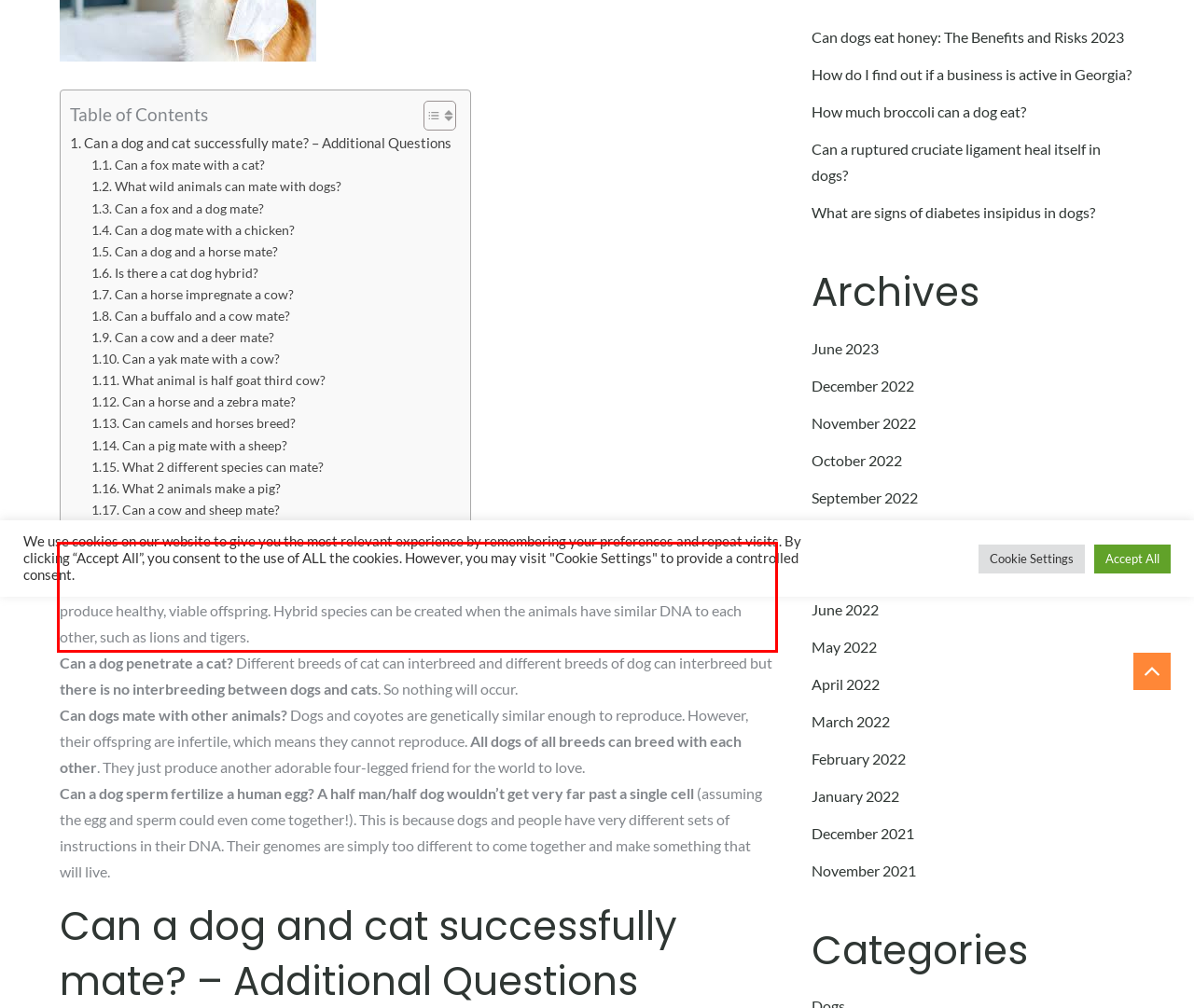Your task is to recognize and extract the text content from the UI element enclosed in the red bounding box on the webpage screenshot.

Can a dog and cat successfully mate? Cats and dogs cannot mate with each other, even if it looks like they’re trying to do so. Their breeding behaviors, heat cycles, and different DNA prevent them from being able to produce healthy, viable offspring. Hybrid species can be created when the animals have similar DNA to each other, such as lions and tigers.